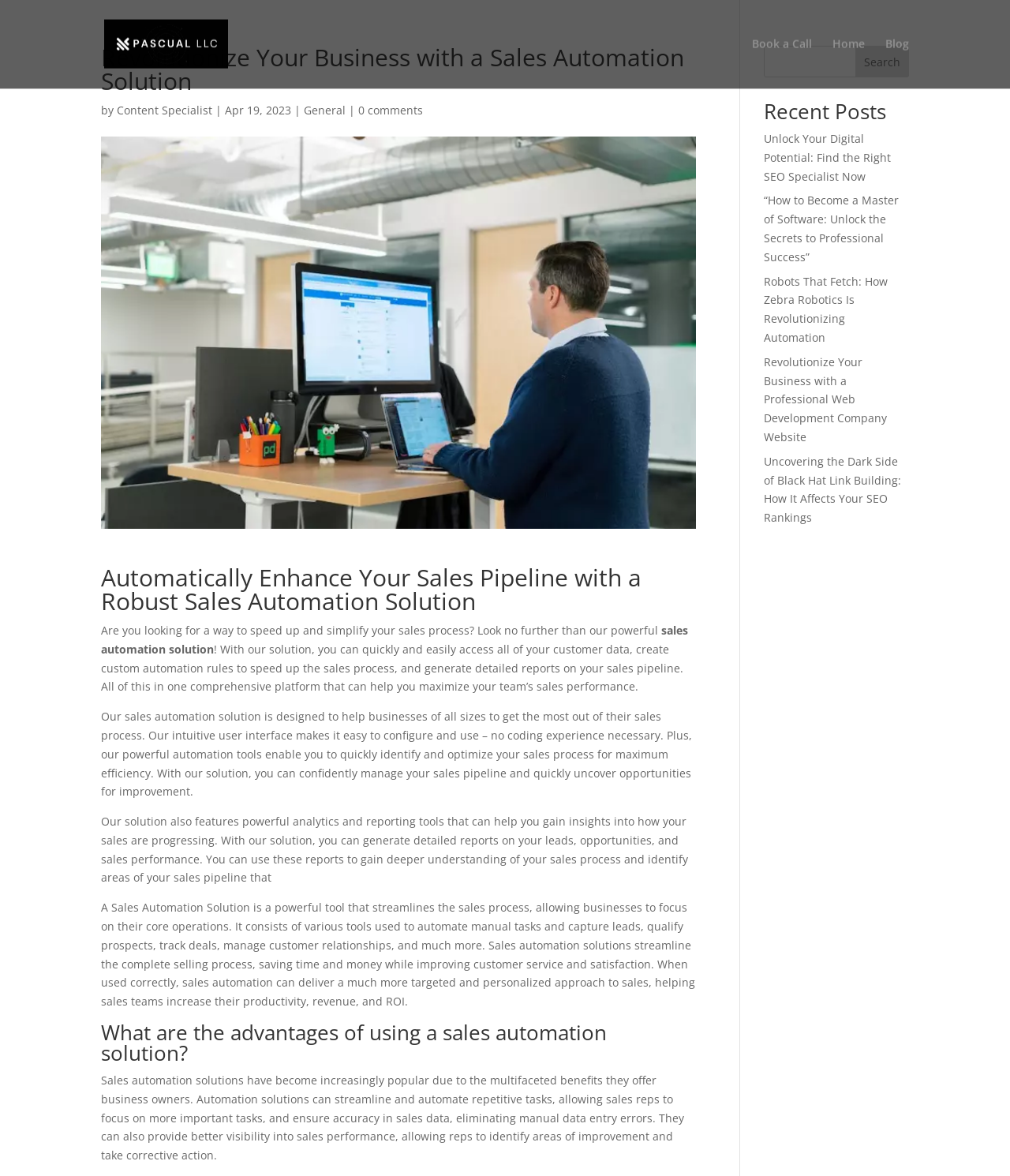What is the name of the author of the article?
Please provide a comprehensive answer to the question based on the webpage screenshot.

The webpage mentions the author's name as 'Content Specialist' in the byline section, which is located below the main heading.